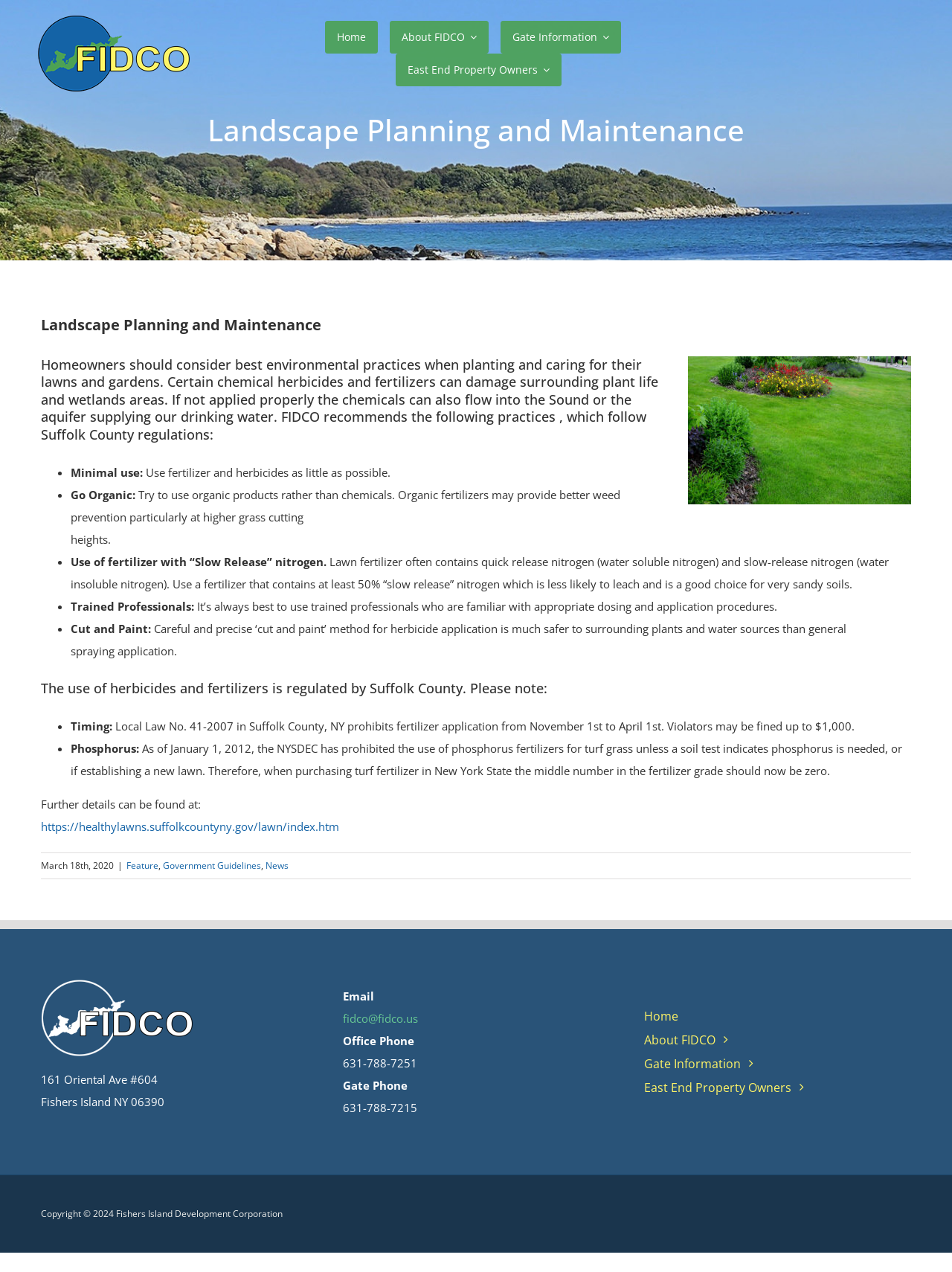Please mark the clickable region by giving the bounding box coordinates needed to complete this instruction: "Click the 'Gate Information' link".

[0.526, 0.016, 0.652, 0.042]